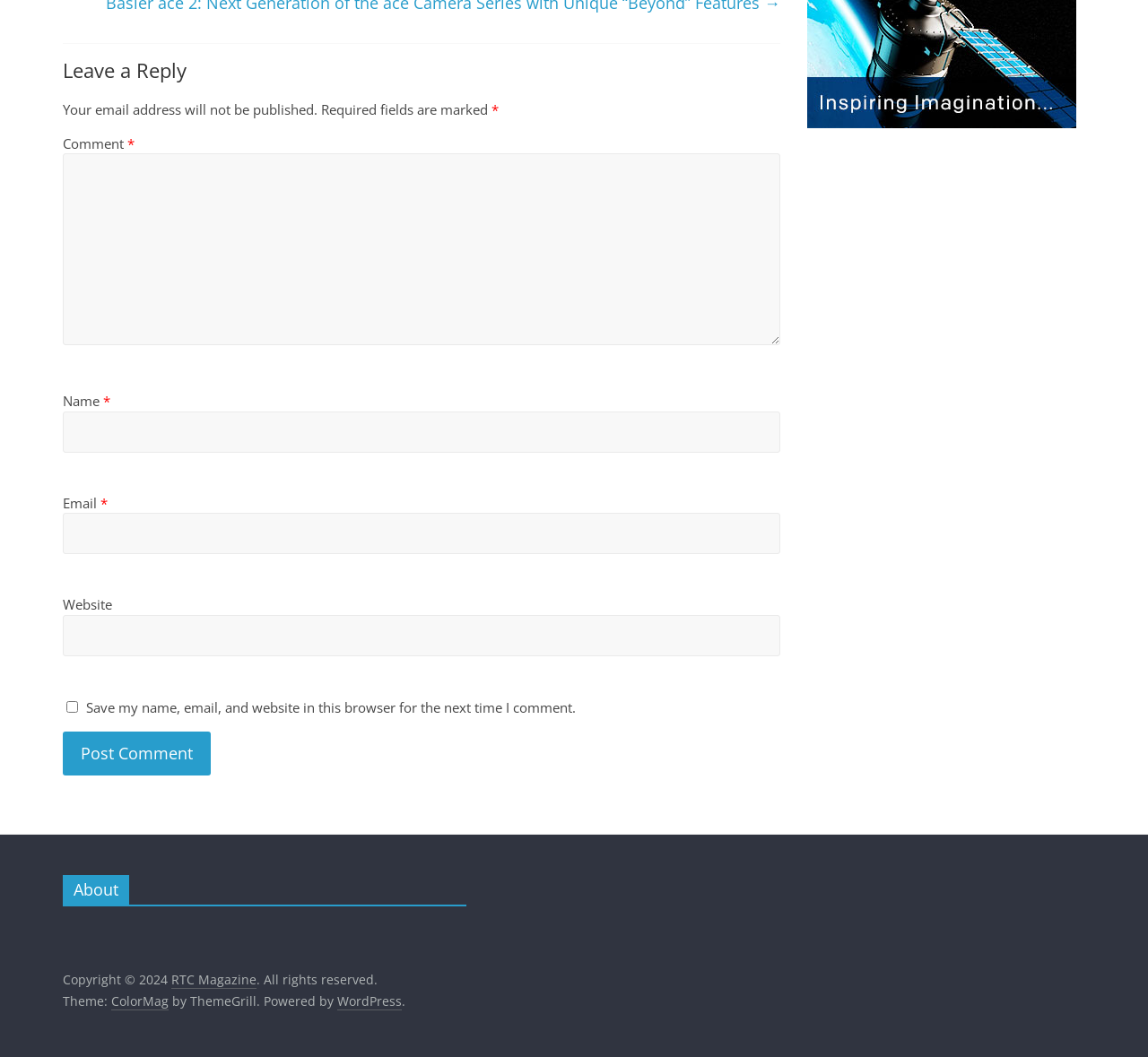Please specify the coordinates of the bounding box for the element that should be clicked to carry out this instruction: "Book a consultation". The coordinates must be four float numbers between 0 and 1, formatted as [left, top, right, bottom].

None